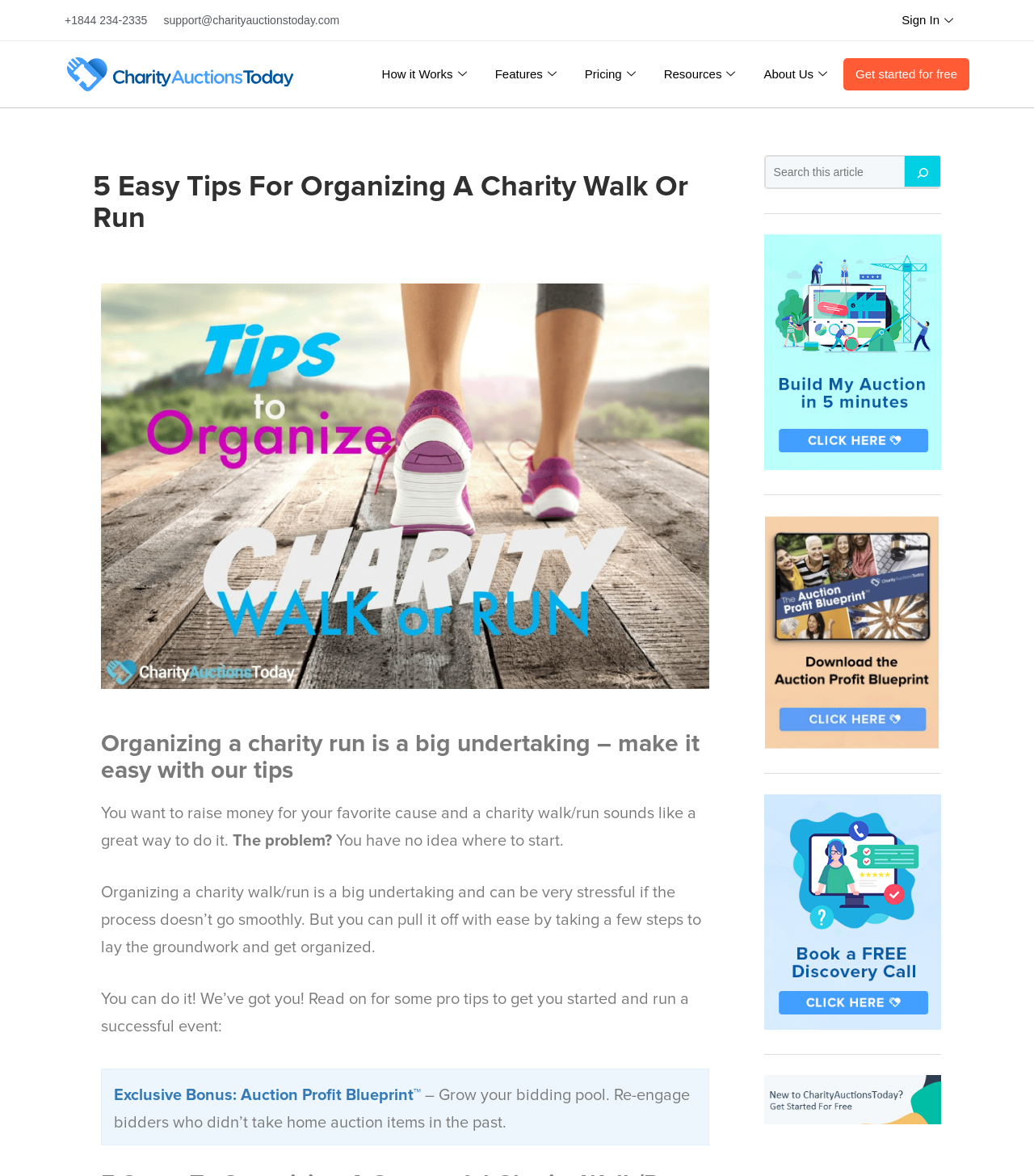Determine the bounding box coordinates of the UI element that matches the following description: "How it Works". The coordinates should be four float numbers between 0 and 1 in the format [left, top, right, bottom].

[0.357, 0.049, 0.467, 0.077]